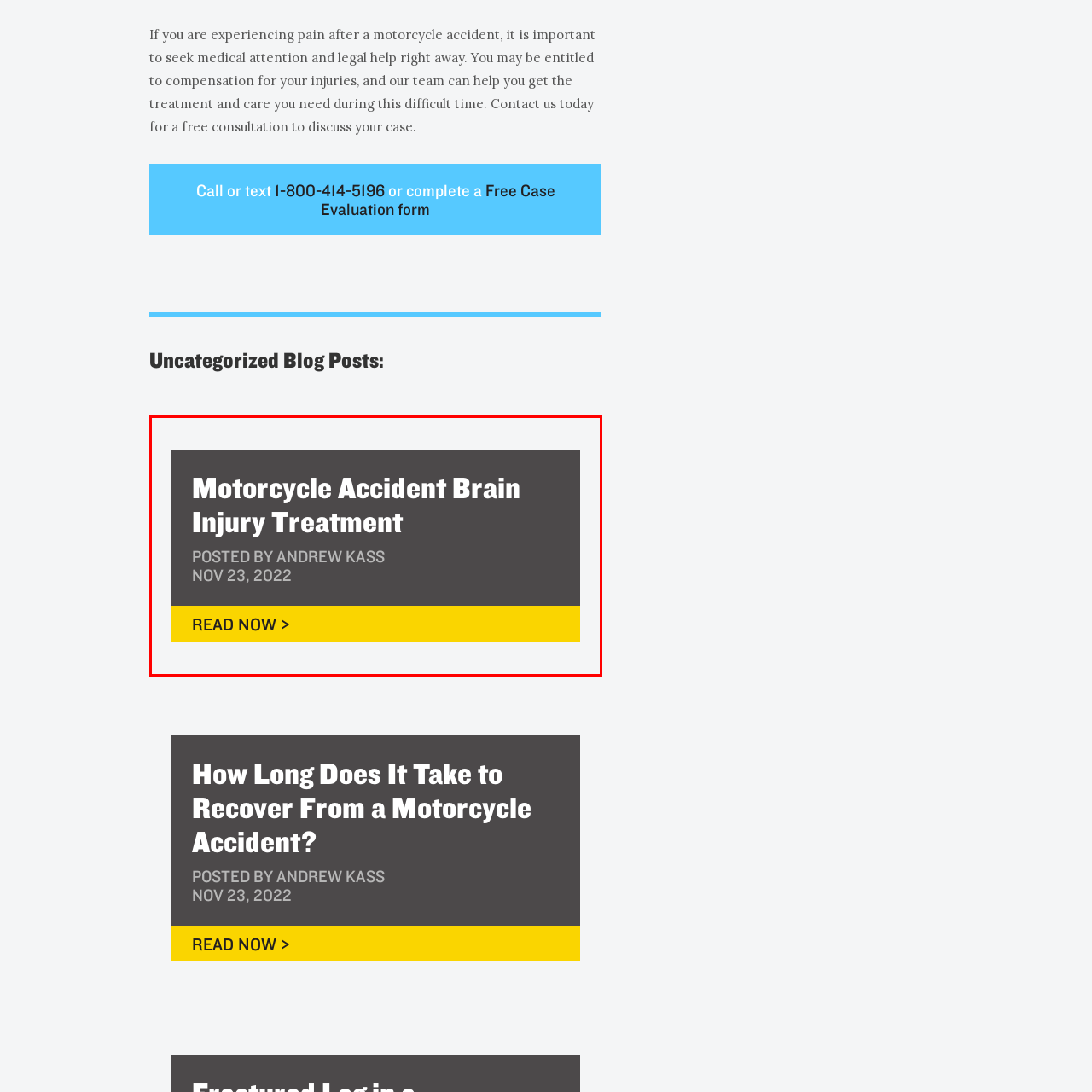Who is the author of the blog post?
Please analyze the image within the red bounding box and respond with a detailed answer to the question.

The author of the blog post is Andrew Kass, as stated in the caption, which provides information about the publication details of the article.